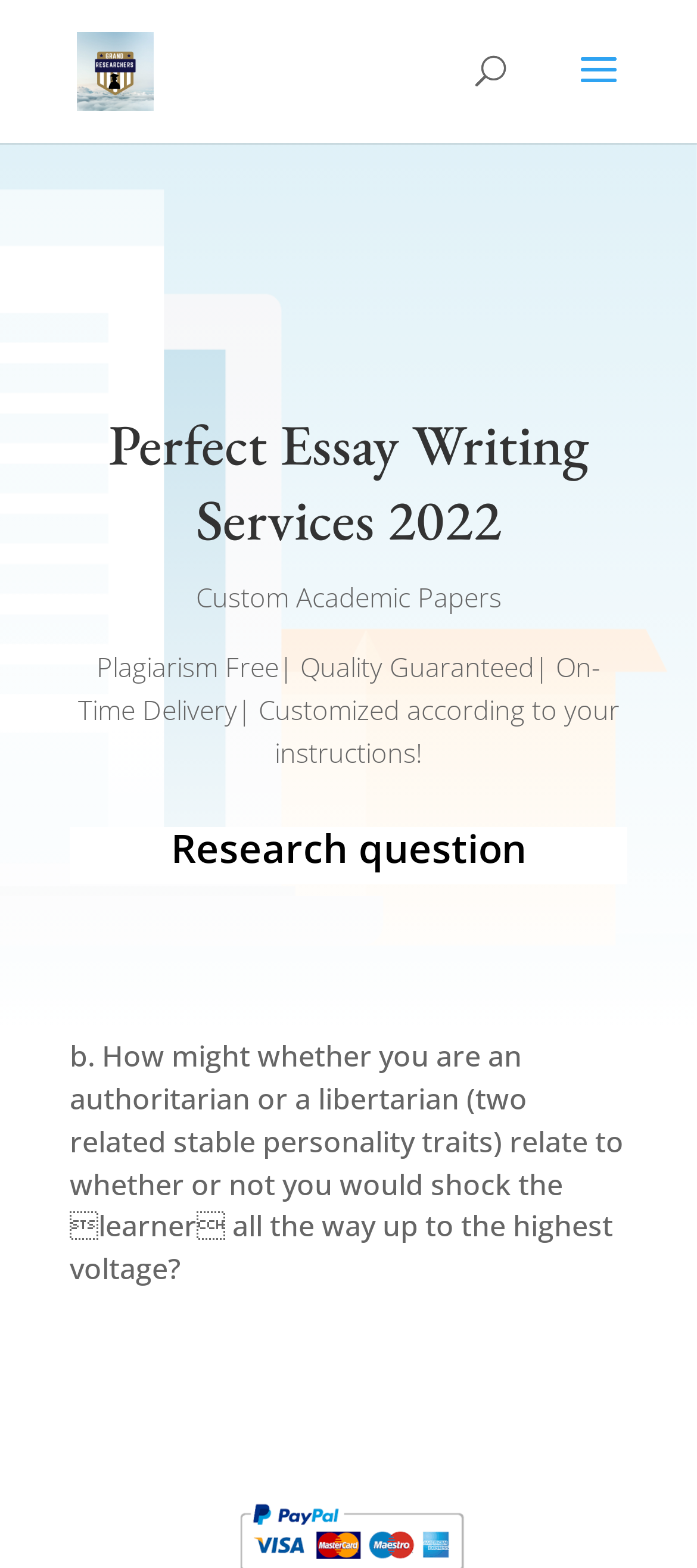Determine the bounding box coordinates for the HTML element described here: "alt="Grand Researchers"".

[0.11, 0.033, 0.221, 0.054]